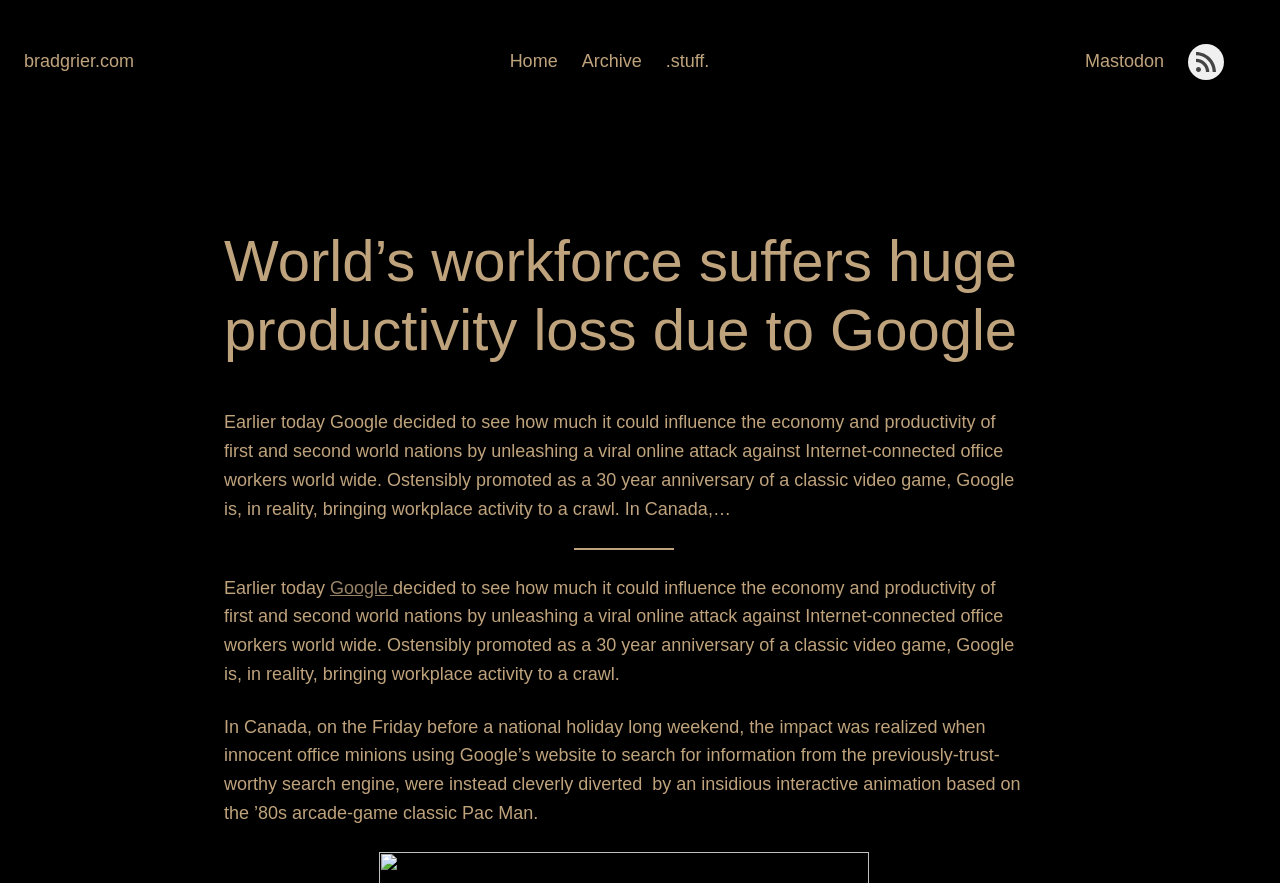Predict the bounding box of the UI element based on the description: "RSS feed available". The coordinates should be four float numbers between 0 and 1, formatted as [left, top, right, bottom].

[0.928, 0.049, 0.956, 0.09]